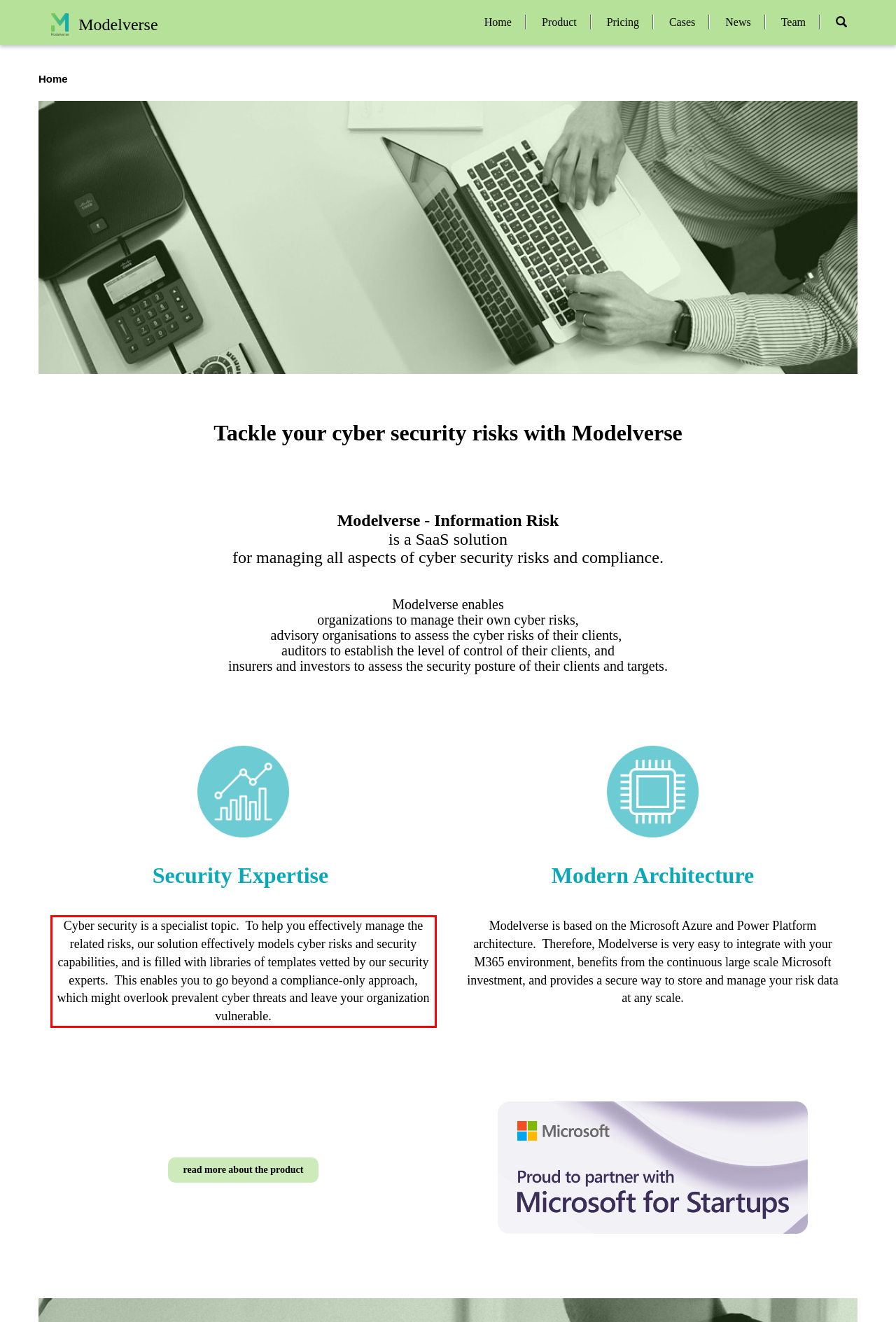Please identify the text within the red rectangular bounding box in the provided webpage screenshot.

Cyber security is a specialist topic. To help you effectively manage the related risks, our solution effectively models cyber risks and security capabilities, and is filled with libraries of templates vetted by our security experts. This enables you to go beyond a compliance-only approach, which might overlook prevalent cyber threats and leave your organization vulnerable.